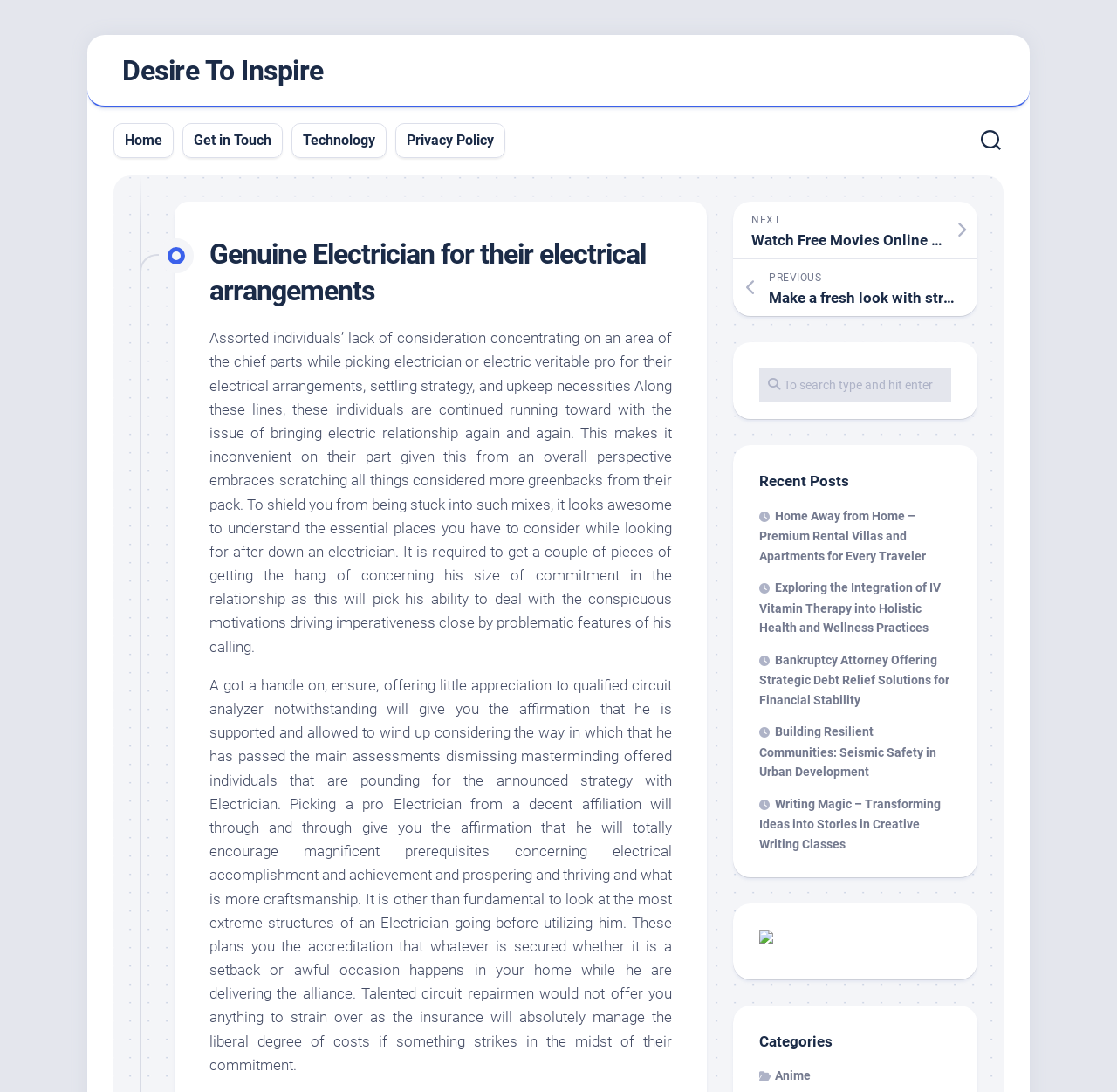Give a concise answer using one word or a phrase to the following question:
What is the purpose of the textbox?

To search